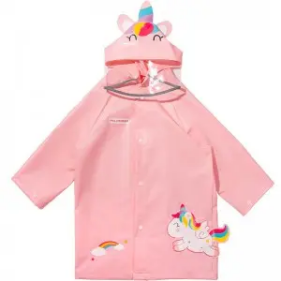What is the theme of the raincoat design?
Please provide a single word or phrase answer based on the image.

Unicorn